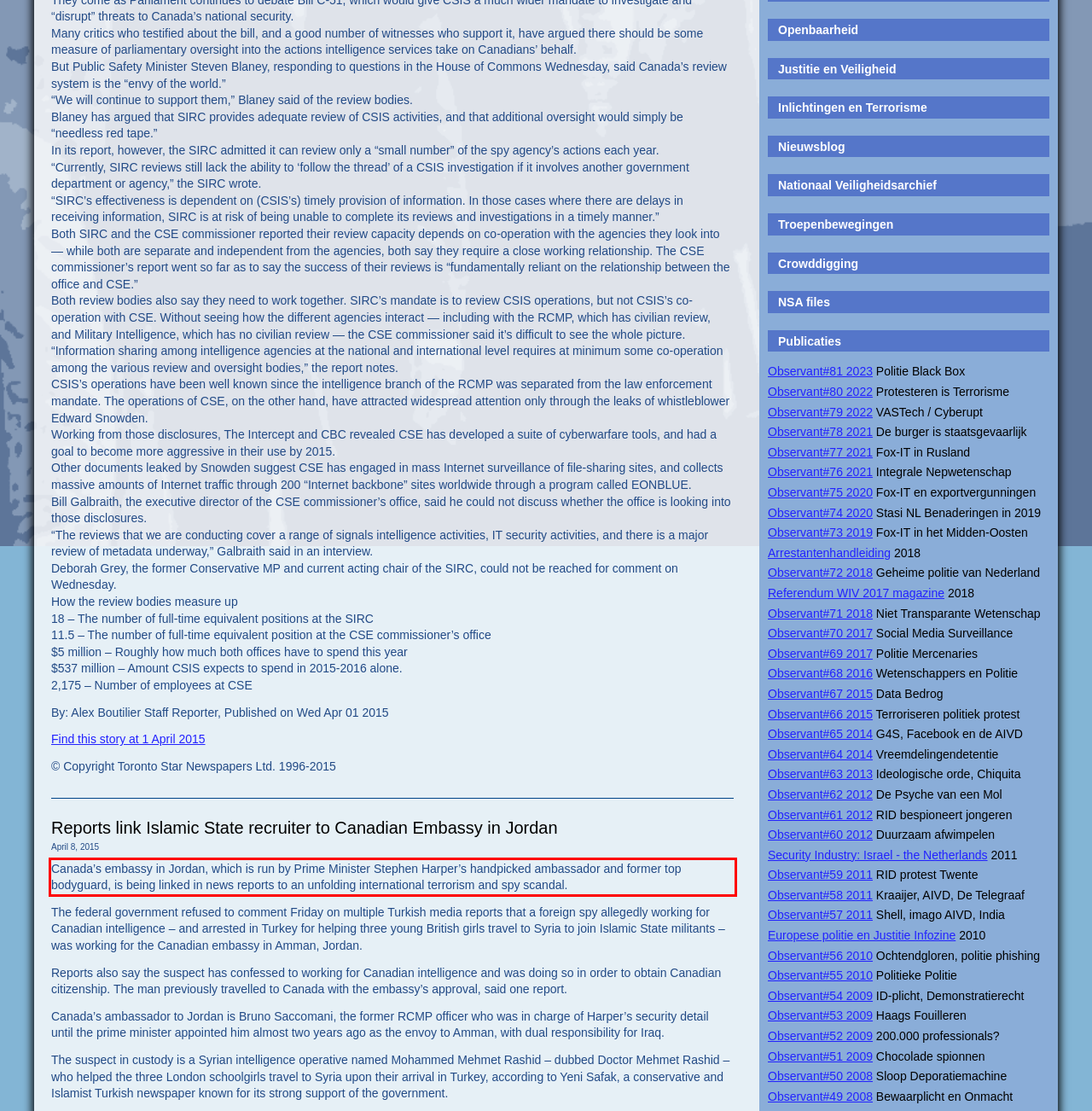You are presented with a webpage screenshot featuring a red bounding box. Perform OCR on the text inside the red bounding box and extract the content.

Canada’s embassy in Jordan, which is run by Prime Minister Stephen Harper’s handpicked ambassador and former top bodyguard, is being linked in news reports to an unfolding international terrorism and spy scandal.